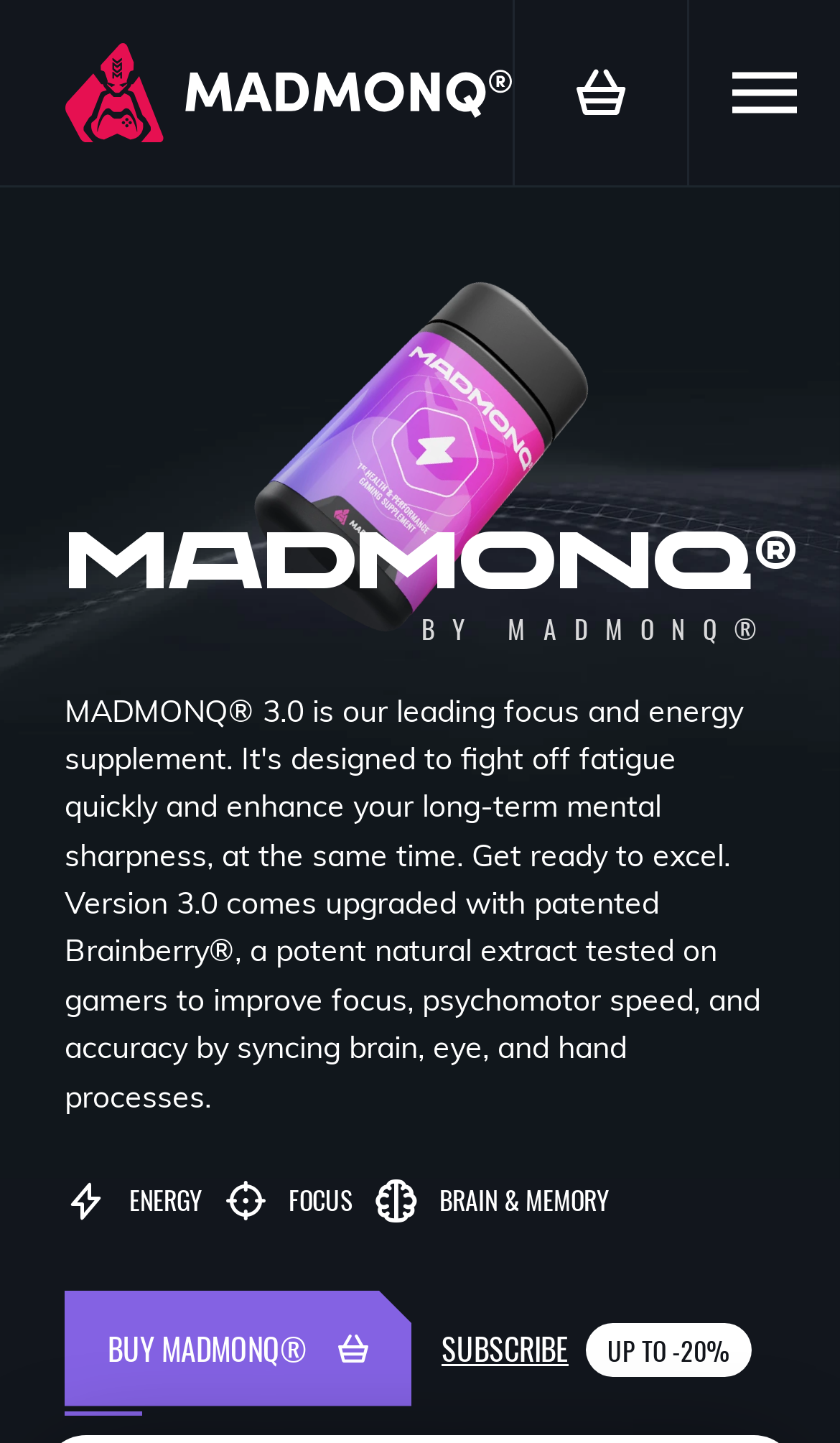Based on the image, provide a detailed response to the question:
What is the call-to-action button at the bottom of the webpage?

The call-to-action button at the bottom of the webpage can be found in the link element with the text 'BUY MADMONQ®' and an icon, which is located below the benefits of the supplement.